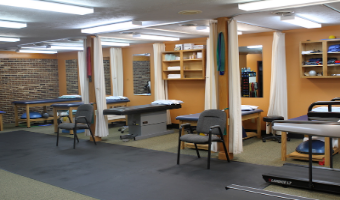Construct a detailed narrative about the image.

The image depicts a well-equipped physical therapy room designed for rehabilitation and recovery. The space features several treatment tables, arranged neatly under bright lighting, which enhances visibility. A warm orange wall complements the exposed brick, creating an inviting atmosphere. The room also includes various chairs positioned around the treatment tables, suggesting a focus on comfort and accessibility for patients. Shelves in the background are stocked with therapeutic supplies, while curtains provide privacy for individual treatments. This setting exemplifies a dedicated environment for physical therapy, emphasizing both functionality and patient care.